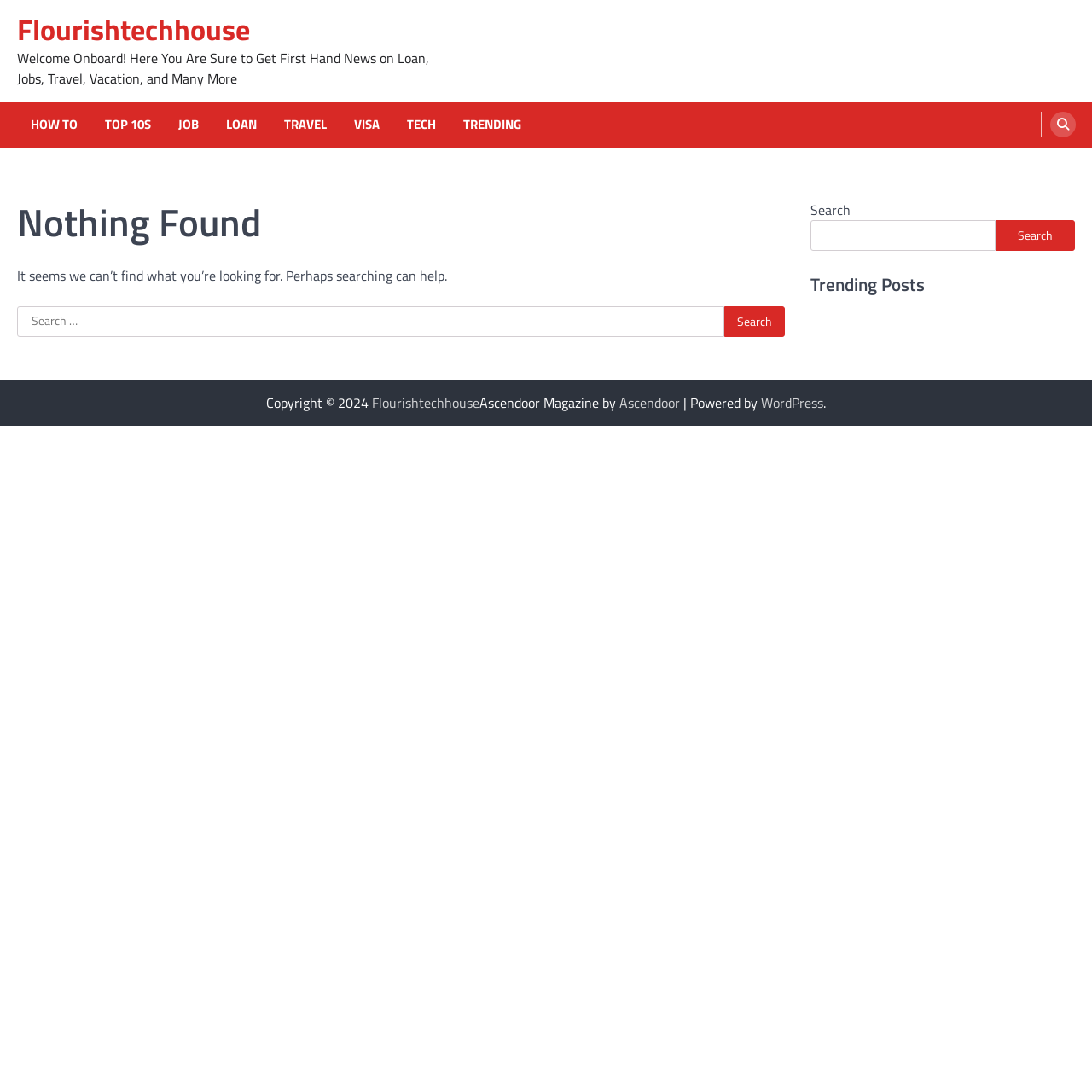Locate the coordinates of the bounding box for the clickable region that fulfills this instruction: "Search for something".

[0.016, 0.281, 0.663, 0.309]